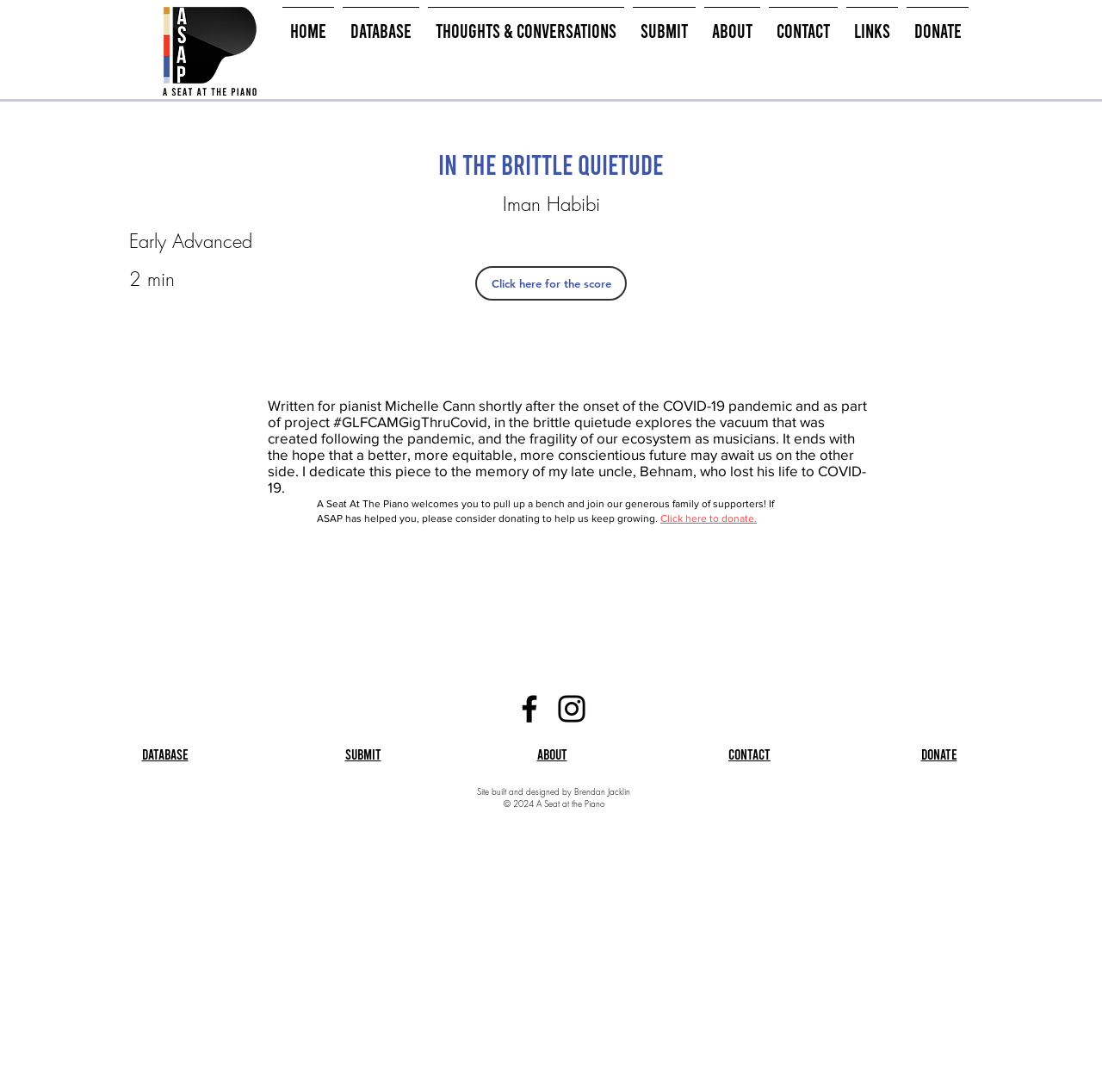Identify the main heading from the webpage and provide its text content.

in the brittle quietude